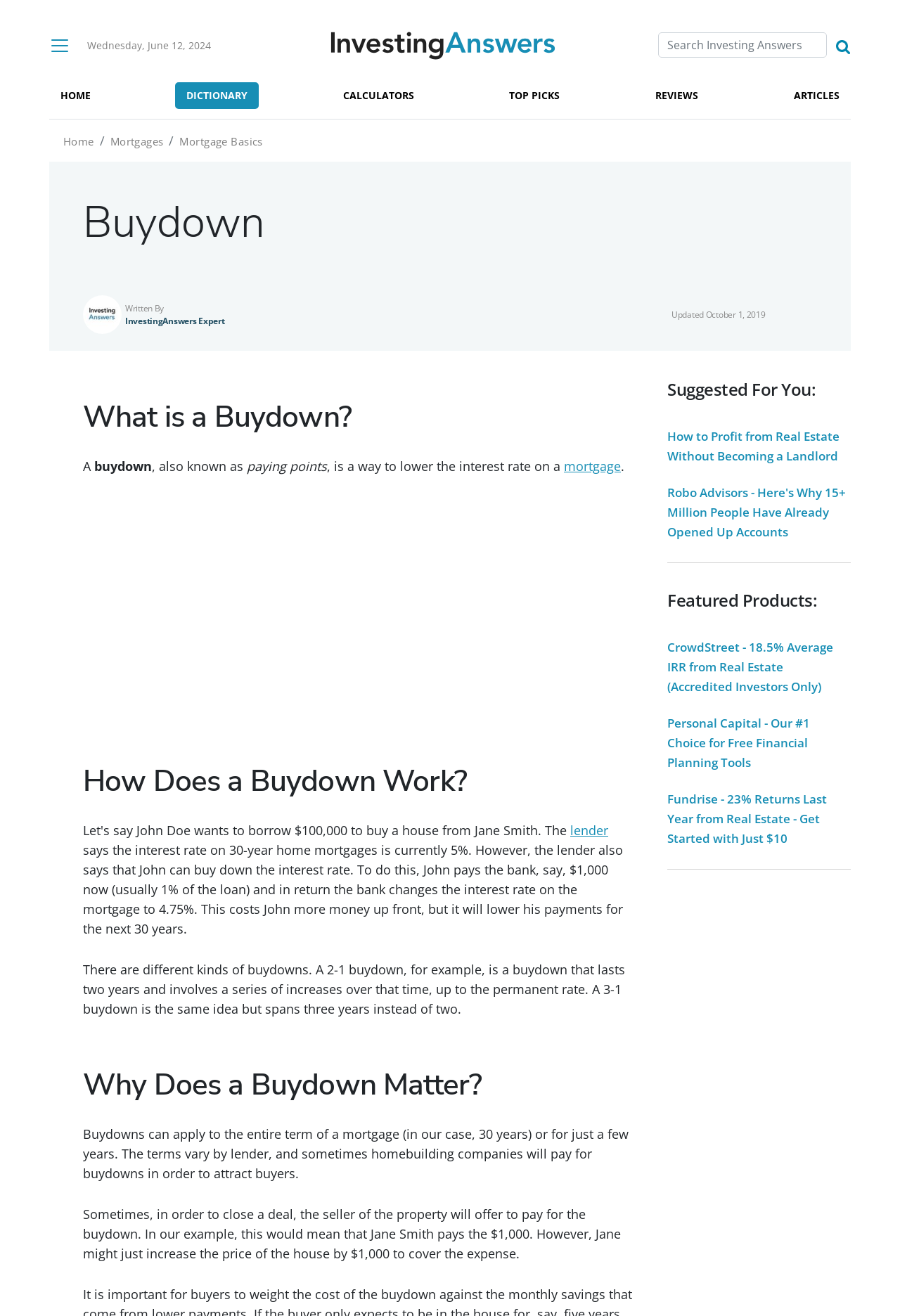Determine the bounding box coordinates of the region that needs to be clicked to achieve the task: "Read article about How to Profit from Real Estate Without Becoming a Landlord".

[0.741, 0.325, 0.933, 0.353]